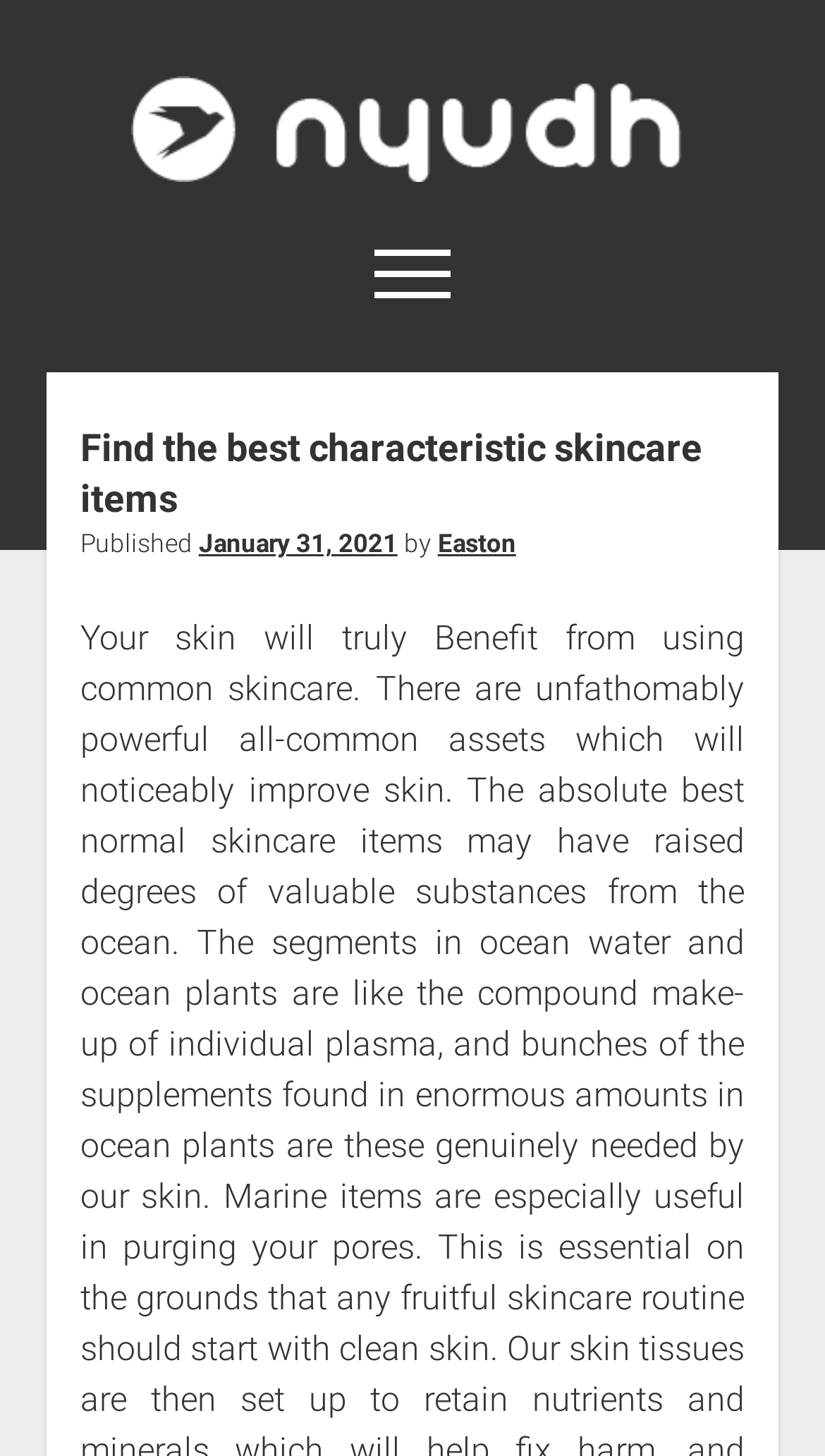Using the provided element description: "January 31, 2021", identify the bounding box coordinates. The coordinates should be four floats between 0 and 1 in the order [left, top, right, bottom].

[0.241, 0.363, 0.482, 0.383]